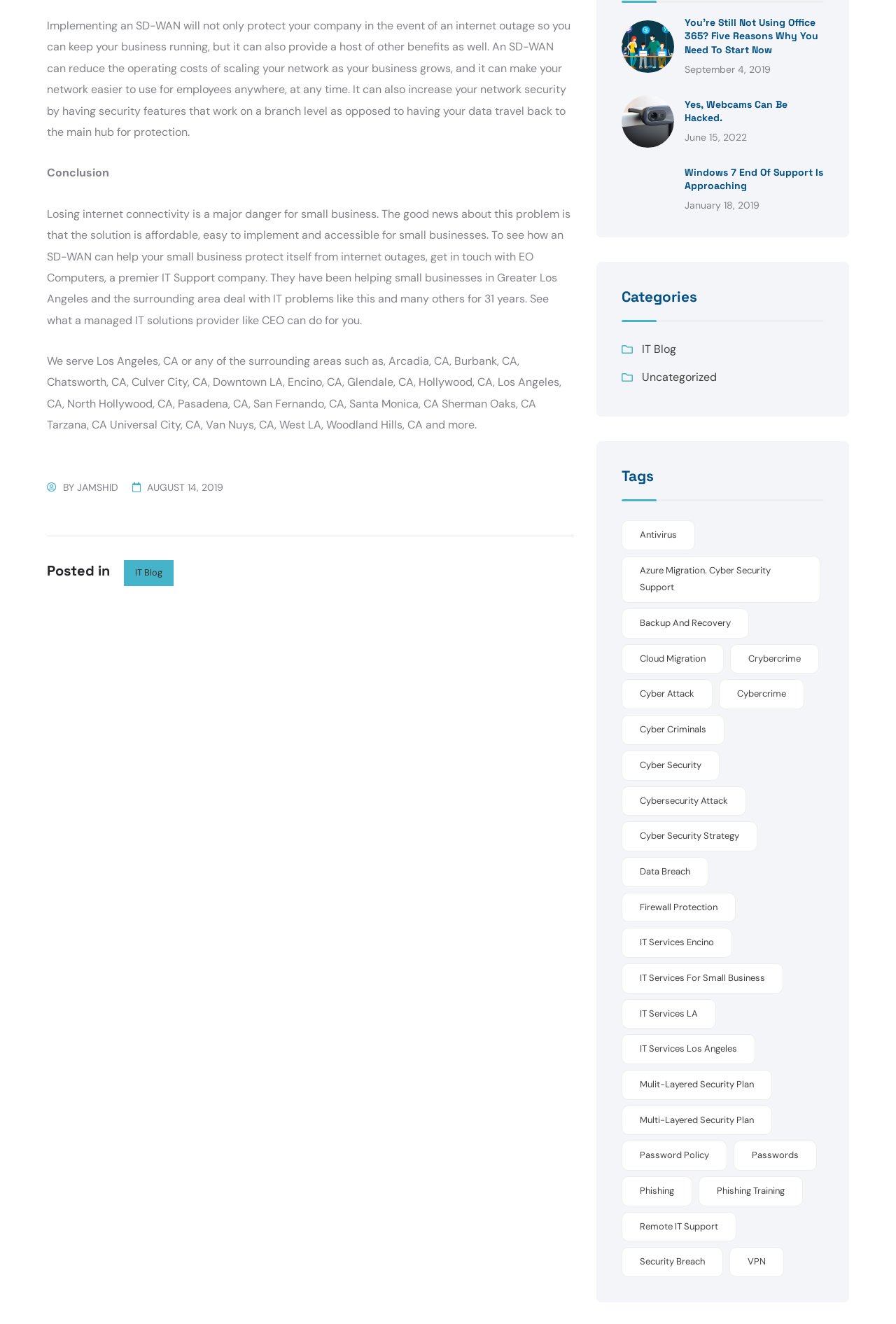What is the topic of the article 'You’re Still Not Using Office 365?'
Use the image to give a comprehensive and detailed response to the question.

The article 'You’re Still Not Using Office 365?' is about the importance of using Office 365, and it provides five reasons why one should start using it.